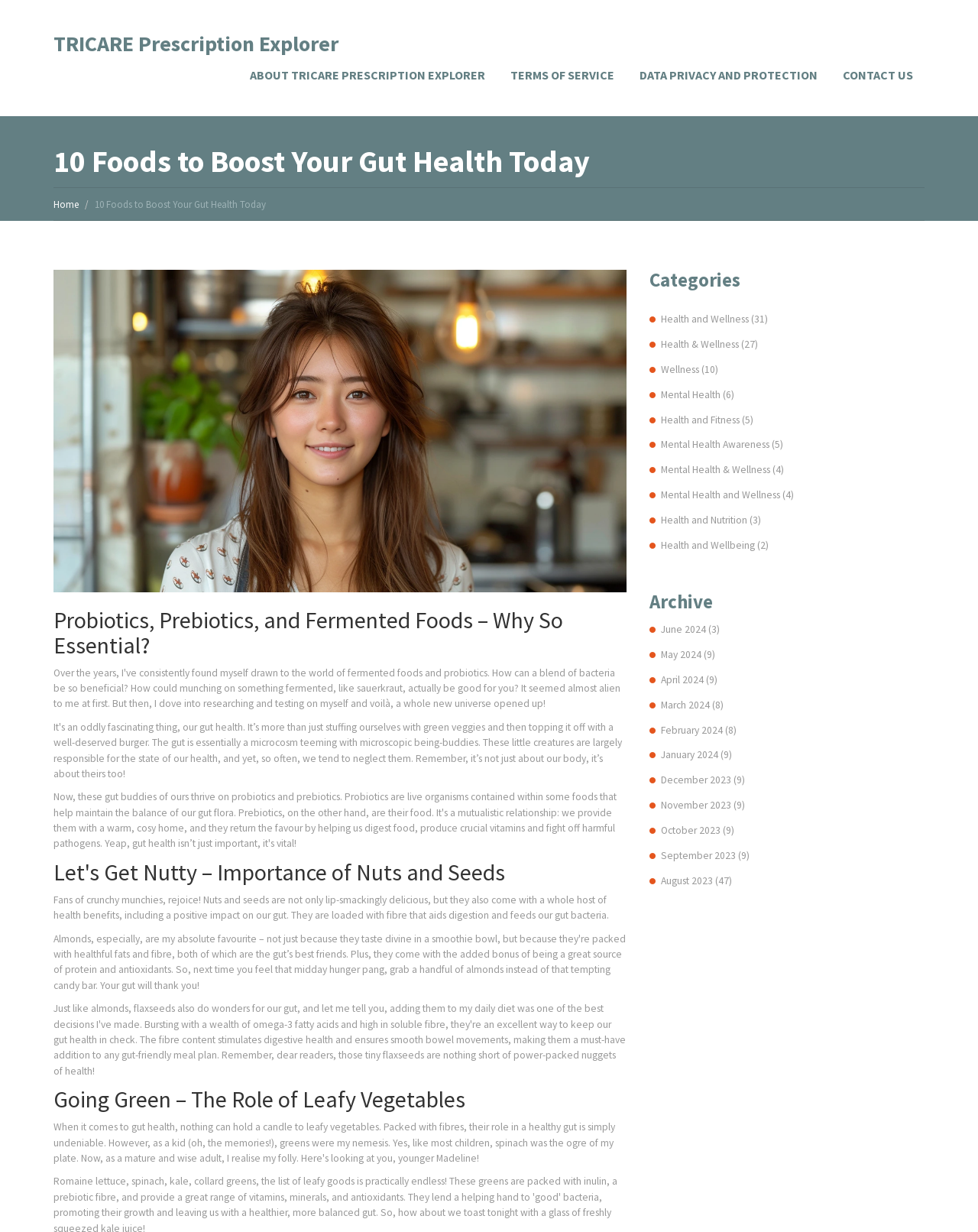Use one word or a short phrase to answer the question provided: 
What is the title of the webpage?

10 Foods to Boost Your Gut Health Today